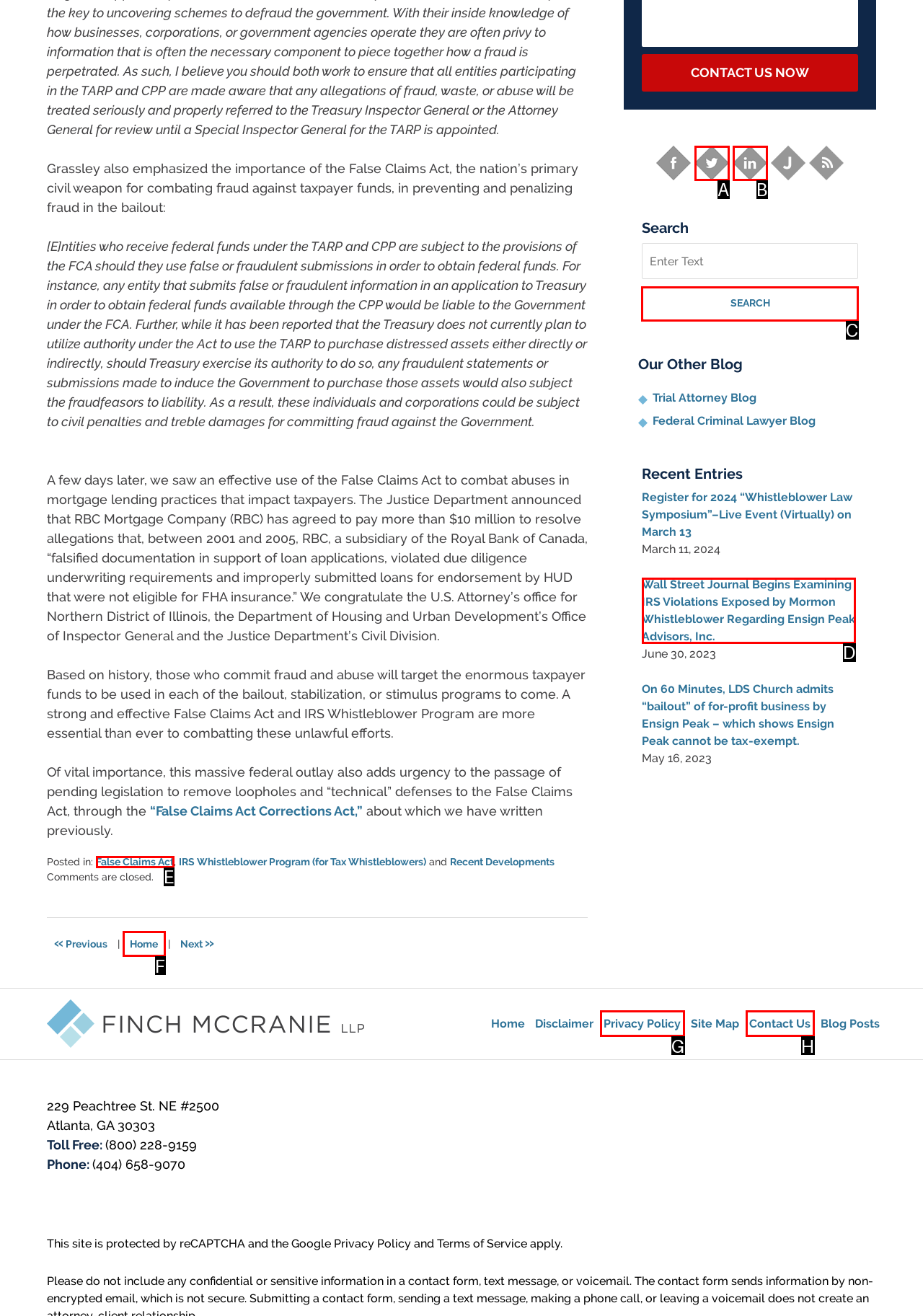For the instruction: View all MUSHclient release notes, which HTML element should be clicked?
Respond with the letter of the appropriate option from the choices given.

None